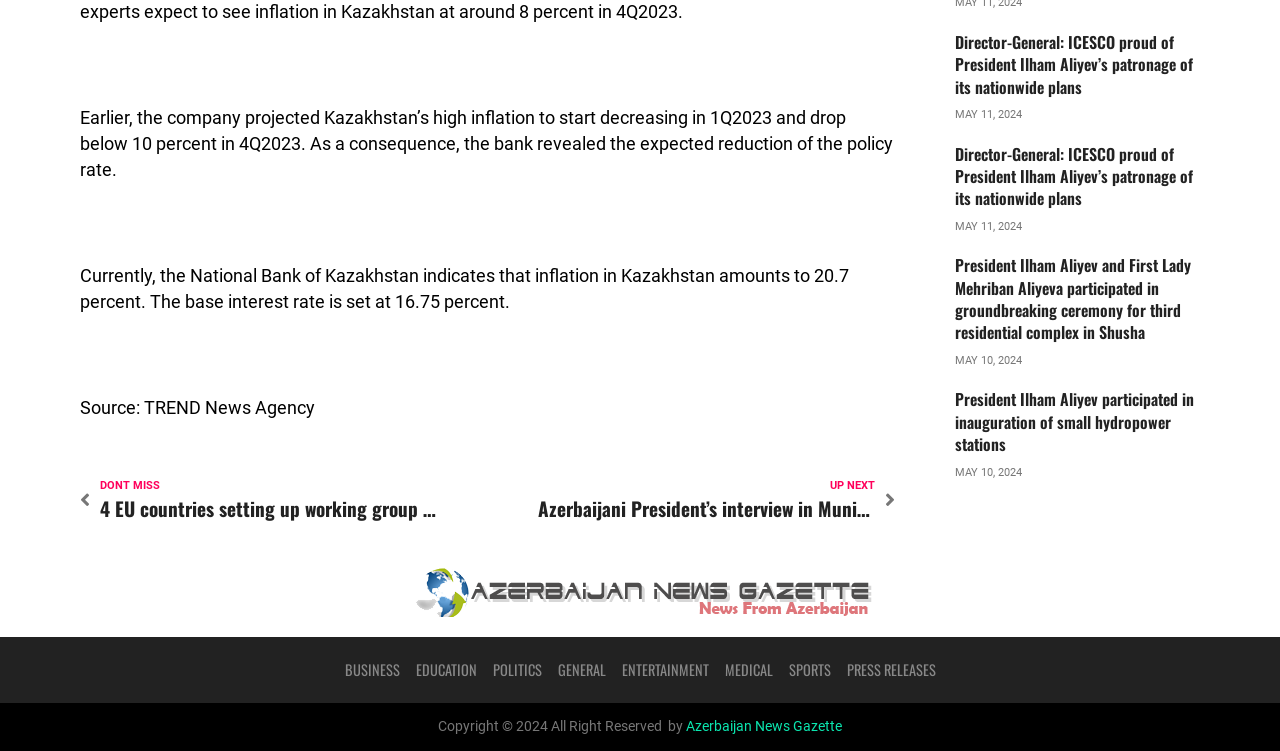Please determine the bounding box of the UI element that matches this description: Business. The coordinates should be given as (top-left x, top-left y, bottom-right x, bottom-right y), with all values between 0 and 1.

[0.263, 0.862, 0.318, 0.923]